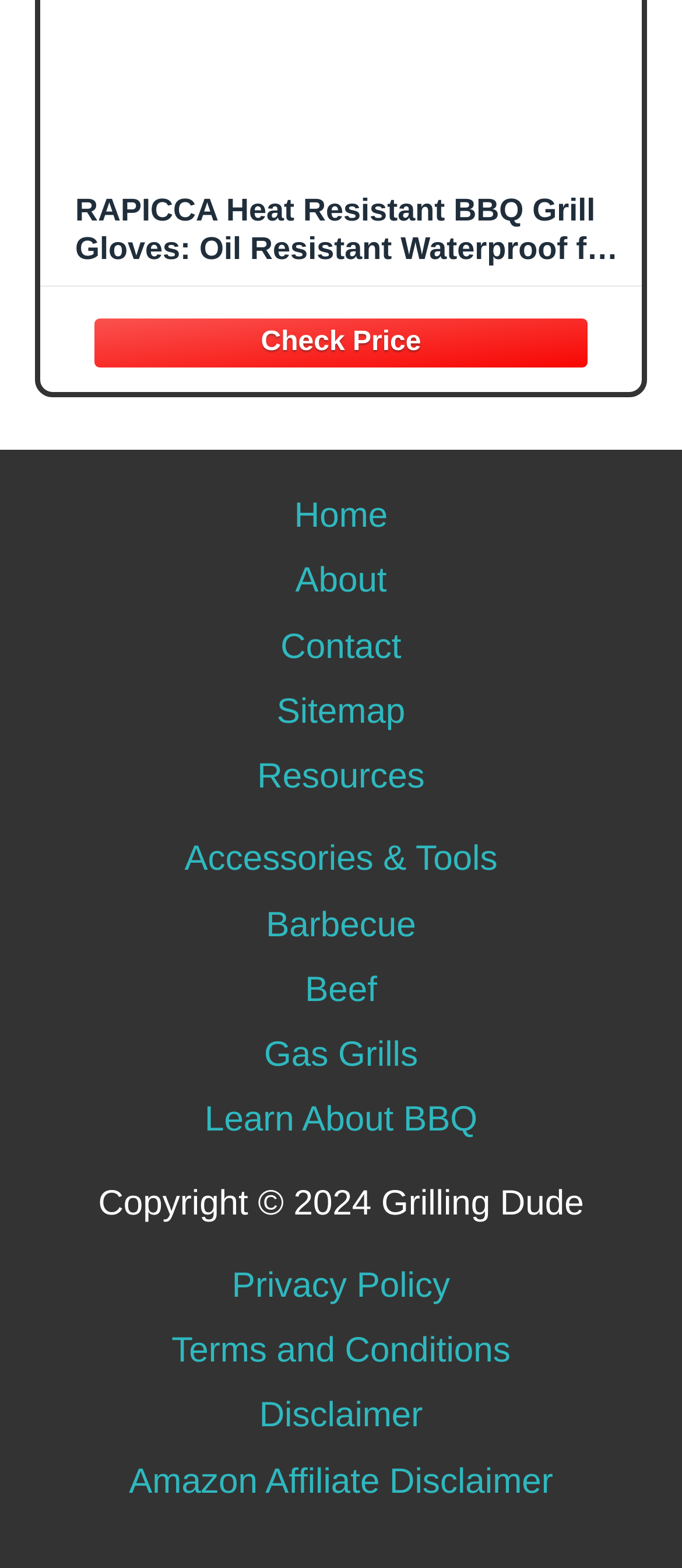What is the copyright year?
Give a detailed explanation using the information visible in the image.

The StaticText element at the bottom of the webpage has the text 'Copyright © 2024 Grilling Dude', which indicates that the copyright year is 2024.